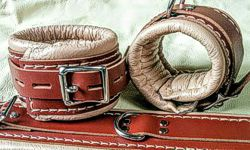Offer a detailed explanation of what is happening in the image.

The image features a pair of plush-lined leather restraints, designed for comfort and security. The restraints are primarily a rich reddish-brown color, with a softer, pale inner lining that adds a touch of luxury. Each restraint is equipped with metal buckles, emphasizing their robust construction. A longer strap, also in the same reddish-brown leather, lies next to them, suggesting its role as a connector or support for the restraints. The arrangement is neatly displayed against a light-colored background, highlighting the craftsmanship and quality of the materials used. These items evoke themes of intimacy and trust, often associated with particular lifestyle choices or narratives in adult relationships.